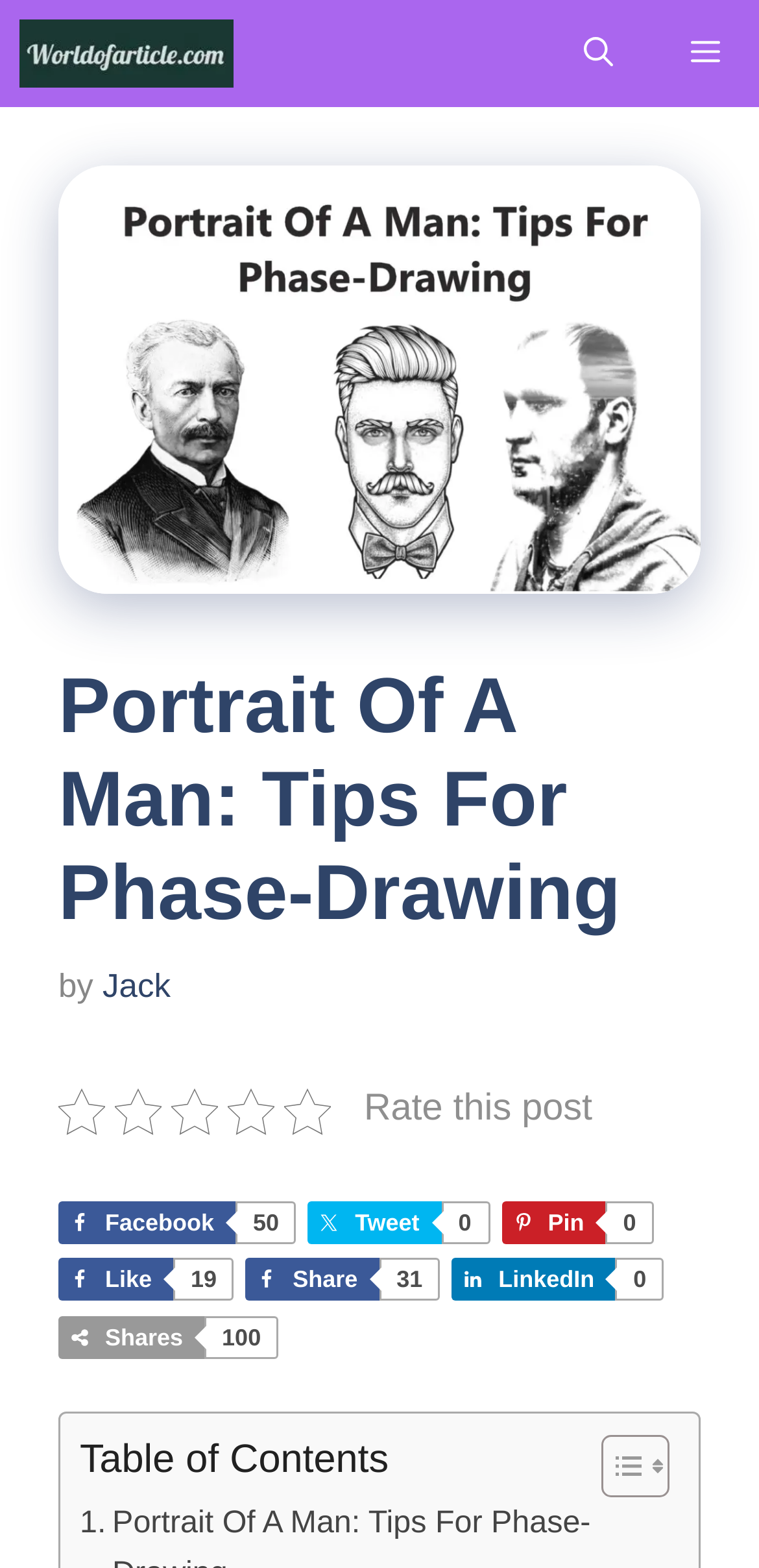Determine the bounding box coordinates in the format (top-left x, top-left y, bottom-right x, bottom-right y). Ensure all values are floating point numbers between 0 and 1. Identify the bounding box of the UI element described by: LinkedIn0

[0.595, 0.803, 0.87, 0.83]